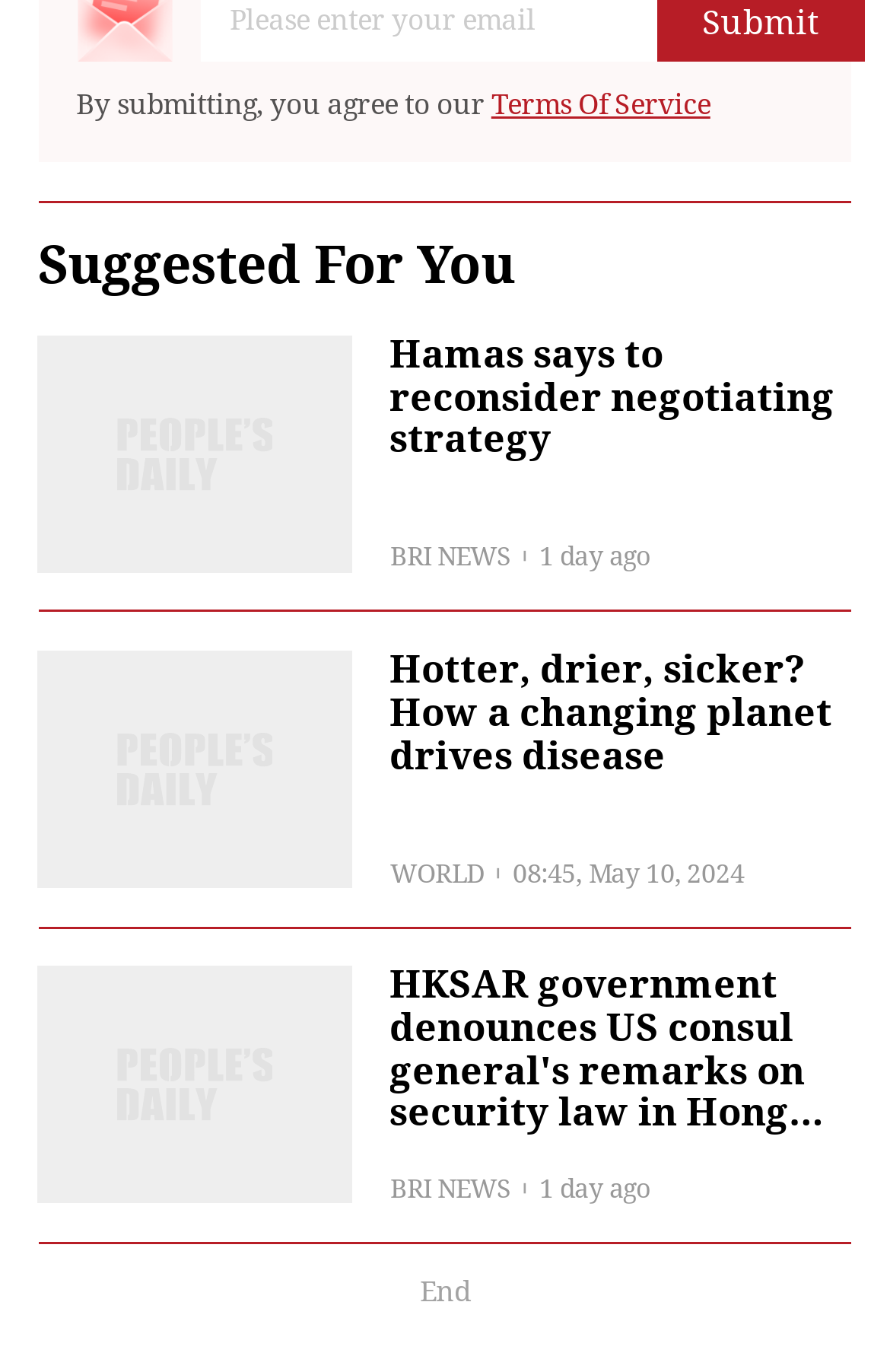Find the bounding box of the UI element described as: "Terms Of Service". The bounding box coordinates should be given as four float values between 0 and 1, i.e., [left, top, right, bottom].

[0.552, 0.063, 0.798, 0.088]